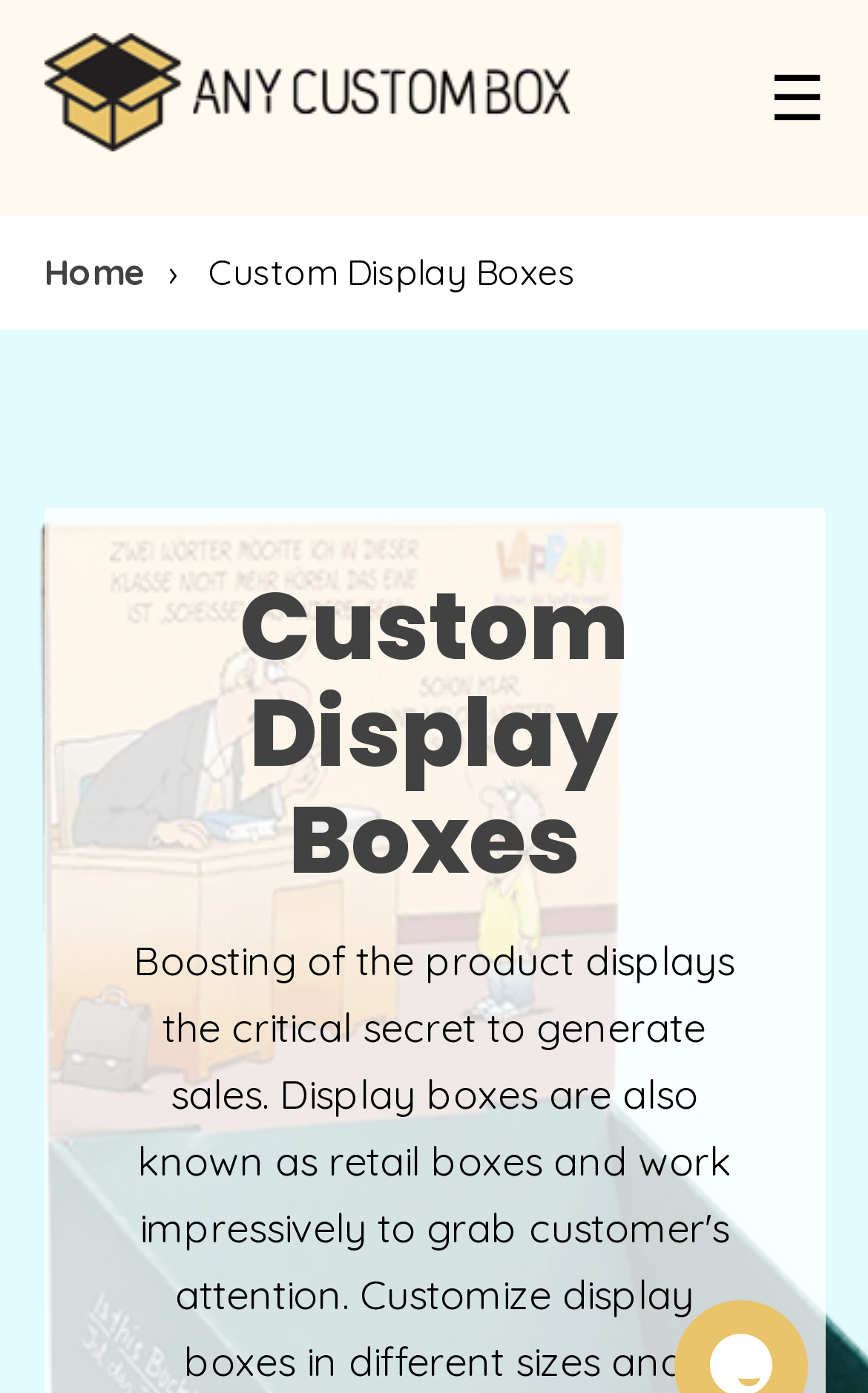Please find the bounding box coordinates of the clickable region needed to complete the following instruction: "Go to page 2". The bounding box coordinates must consist of four float numbers between 0 and 1, i.e., [left, top, right, bottom].

None